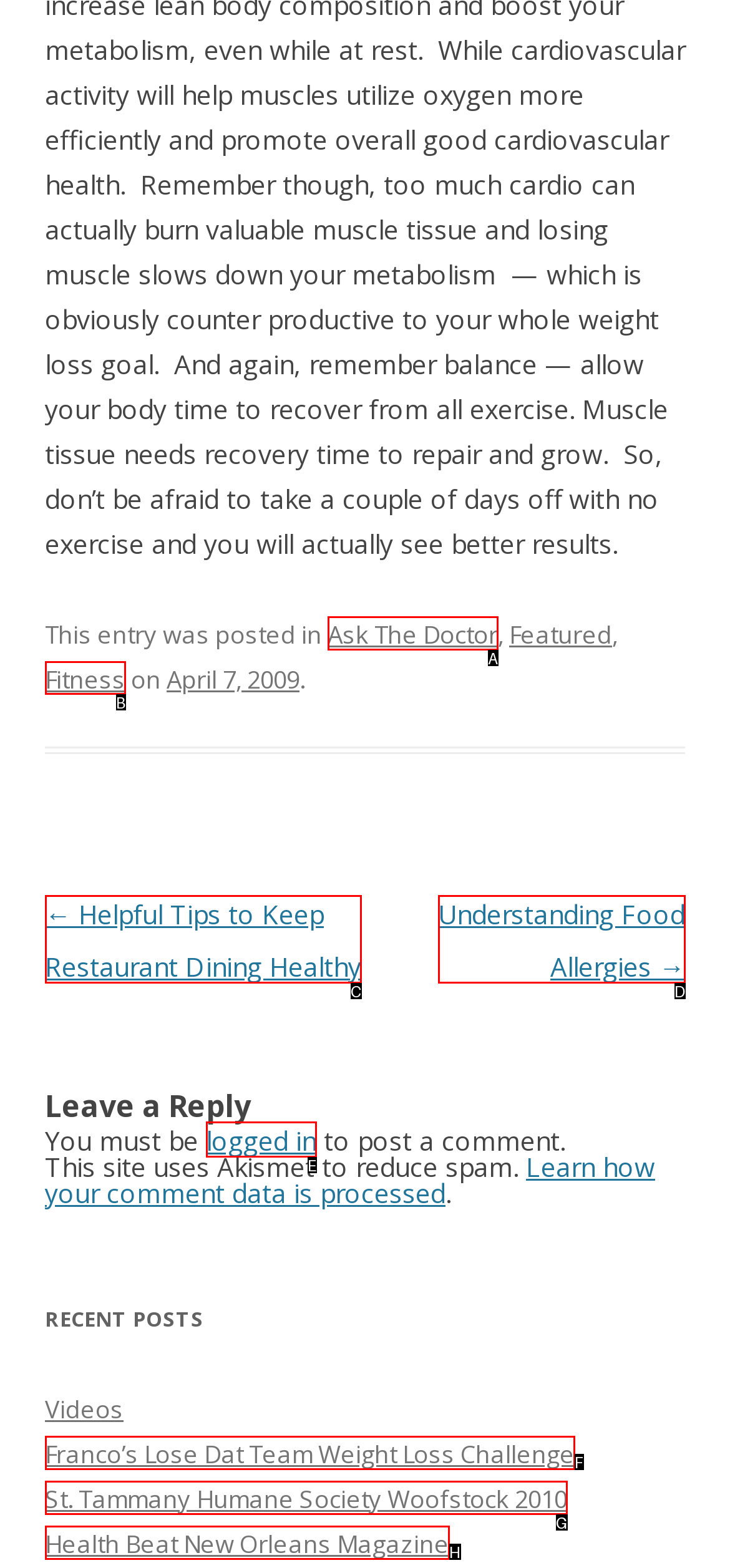Identify which lettered option to click to carry out the task: Enter farm name. Provide the letter as your answer.

None